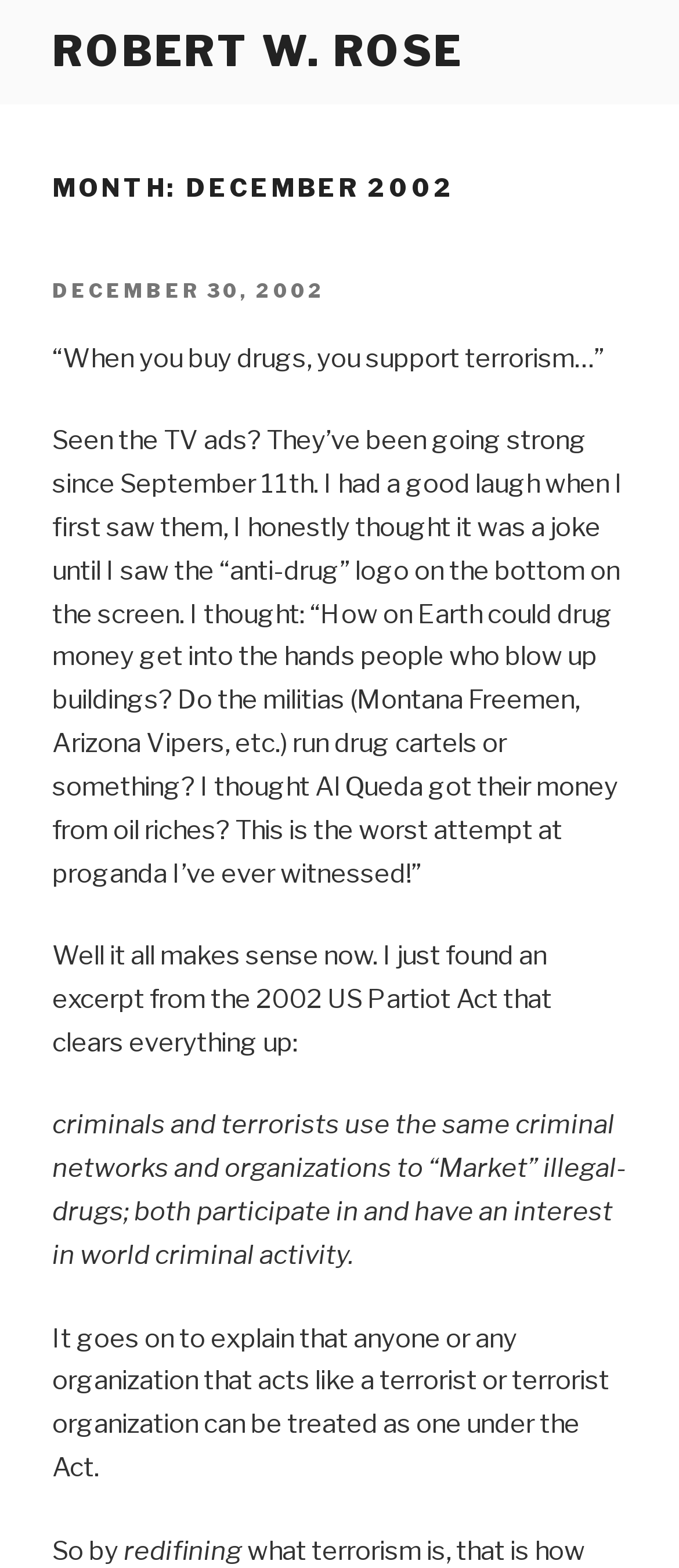Locate the bounding box for the described UI element: "Robert W. Rose". Ensure the coordinates are four float numbers between 0 and 1, formatted as [left, top, right, bottom].

[0.077, 0.017, 0.682, 0.049]